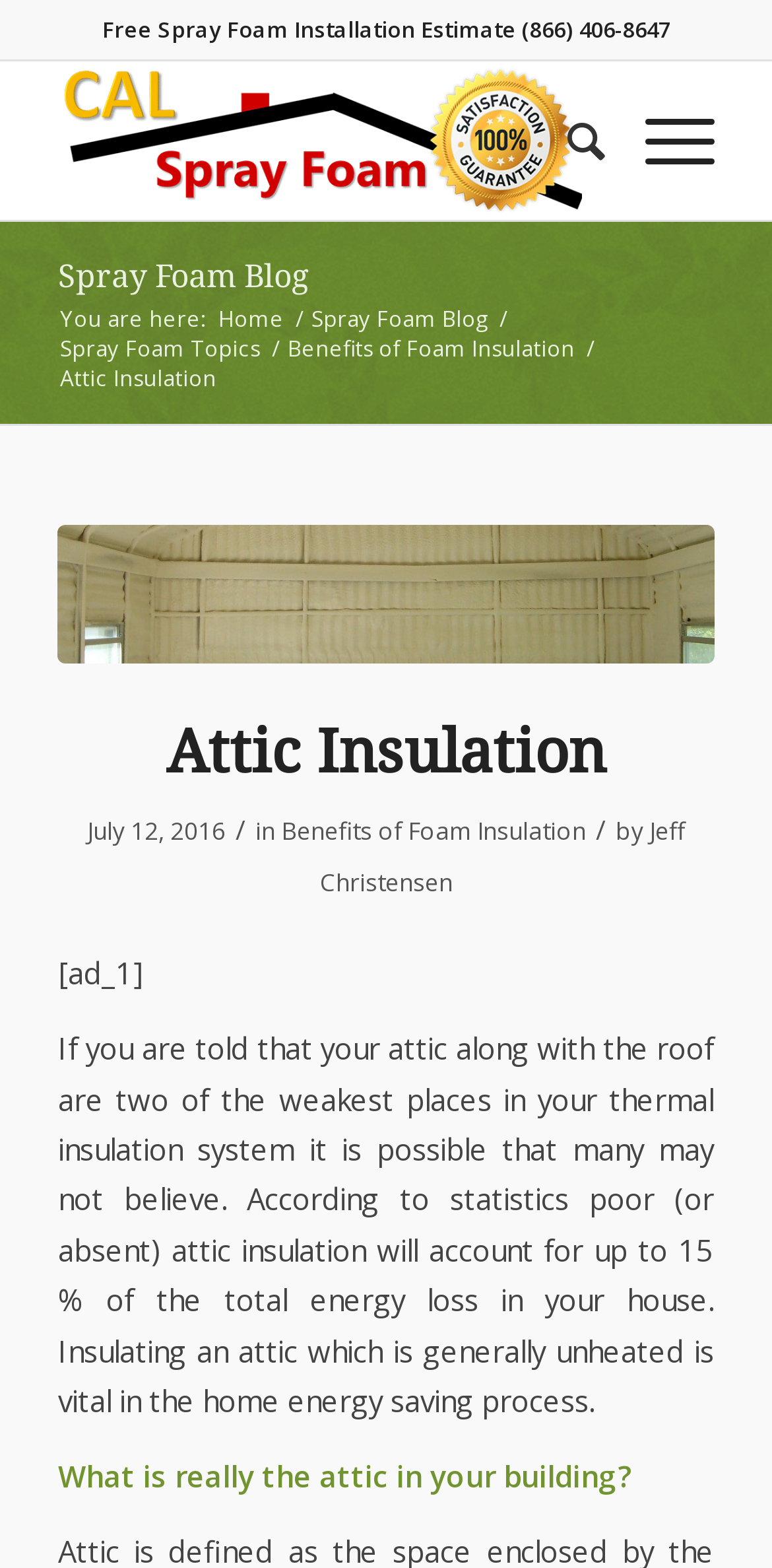Please specify the bounding box coordinates of the clickable region necessary for completing the following instruction: "Search the website". The coordinates must consist of four float numbers between 0 and 1, i.e., [left, top, right, bottom].

[0.684, 0.039, 0.784, 0.14]